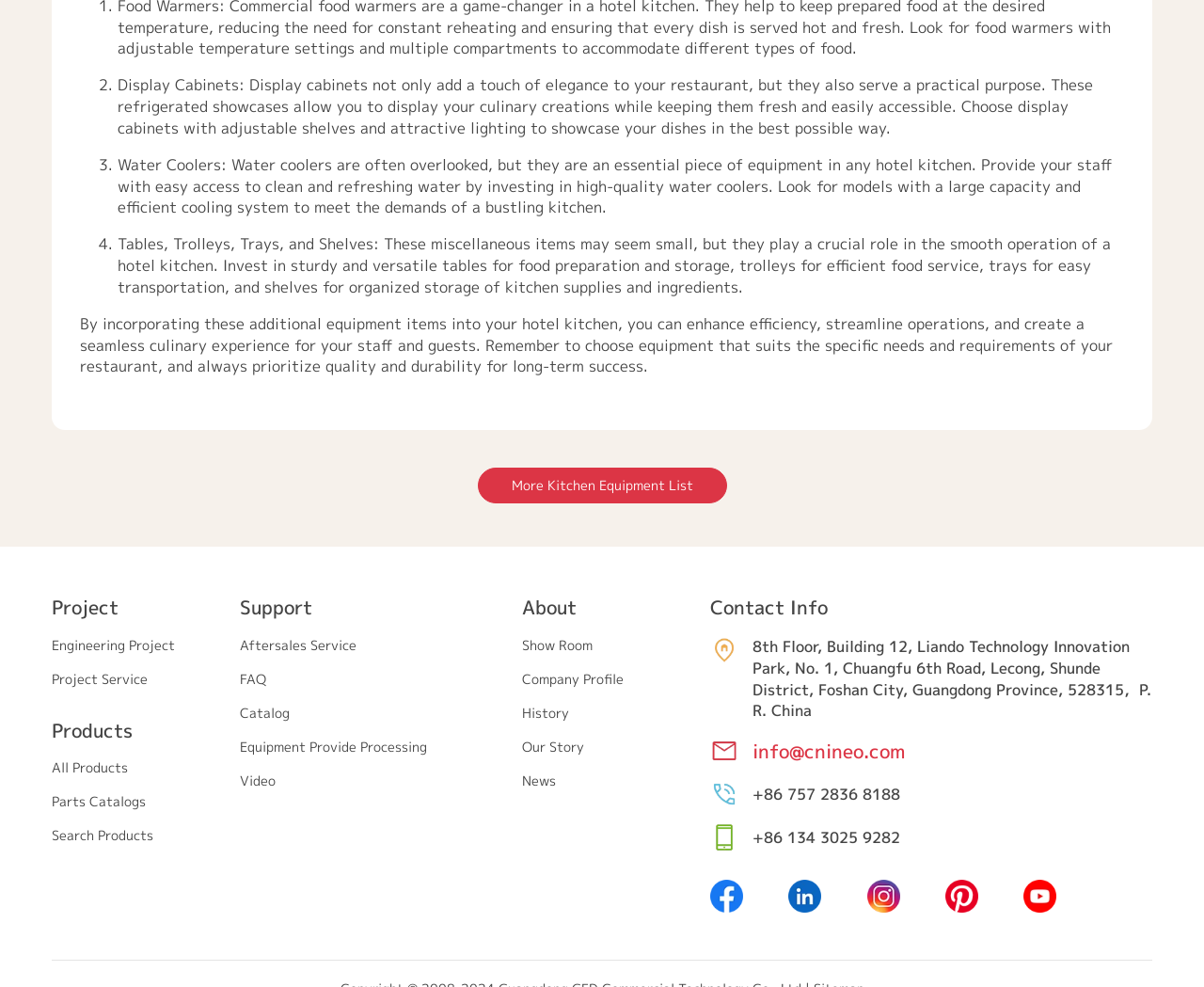What is the purpose of display cabinets in a restaurant? Examine the screenshot and reply using just one word or a brief phrase.

To display culinary creations